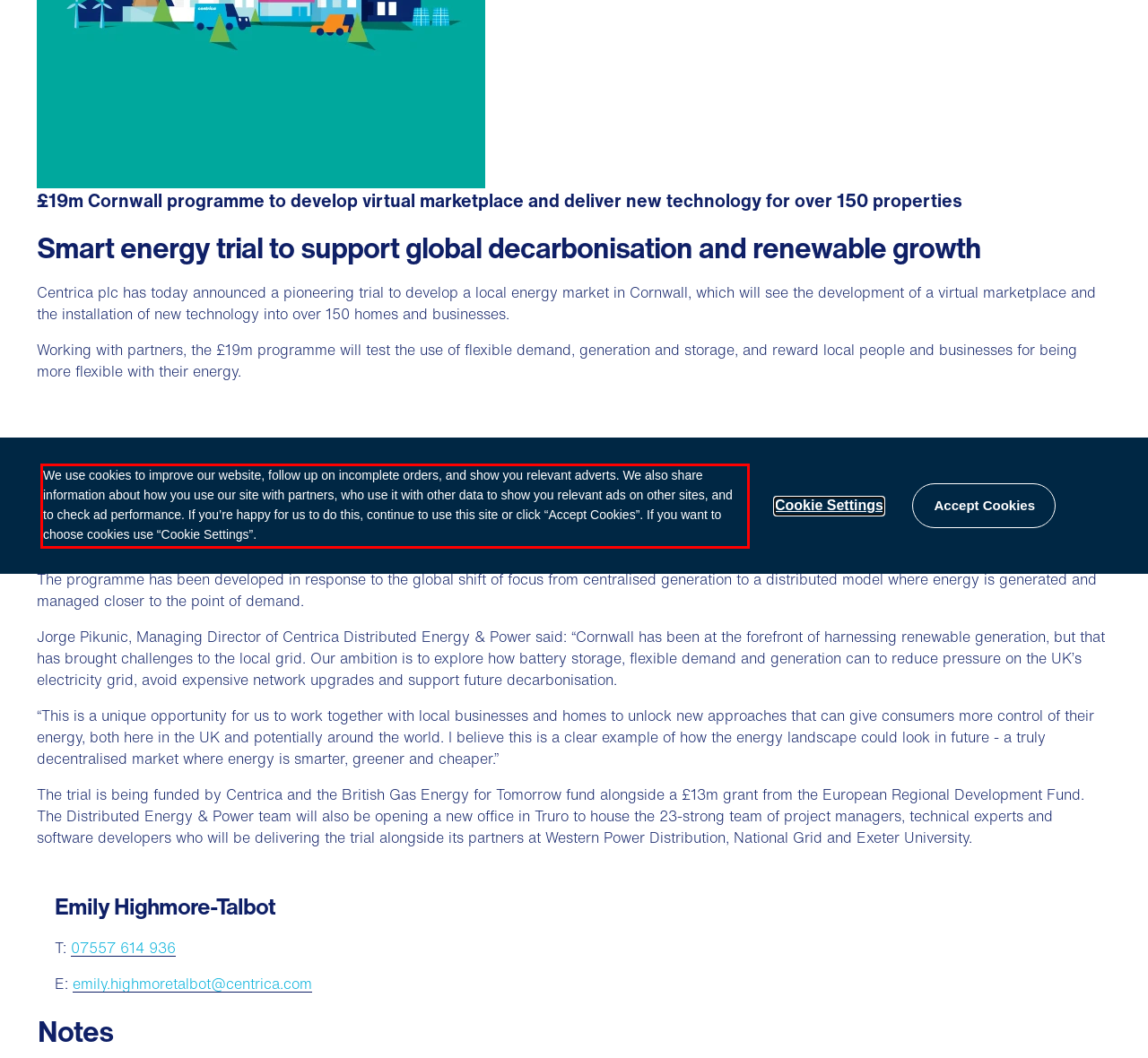Using the provided screenshot of a webpage, recognize and generate the text found within the red rectangle bounding box.

We use cookies to improve our website, follow up on incomplete orders, and show you relevant adverts. We also share information about how you use our site with partners, who use it with other data to show you relevant ads on other sites, and to check ad performance. If you’re happy for us to do this, continue to use this site or click “Accept Cookies”. If you want to choose cookies use “Cookie Settings”.